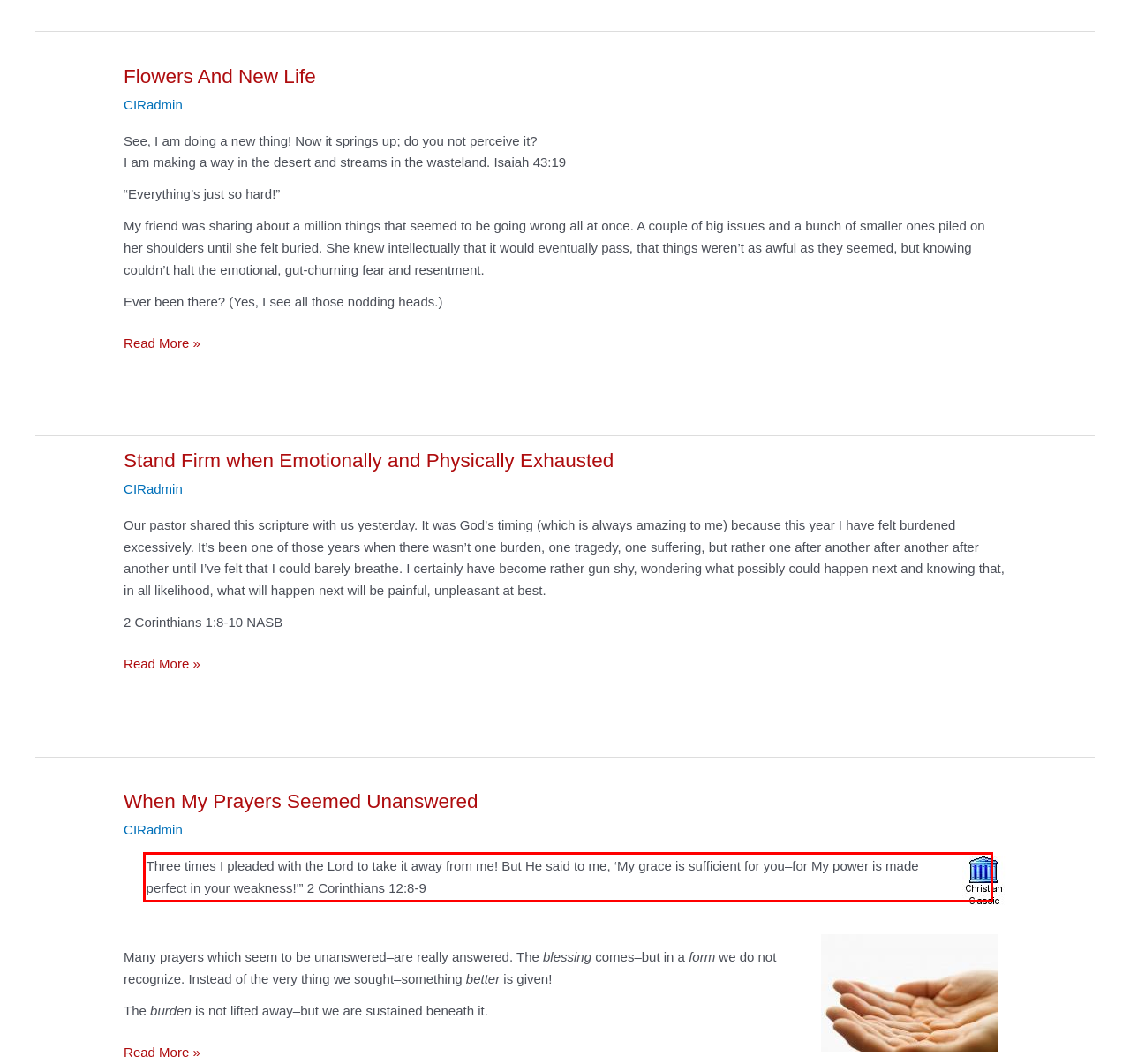You are given a screenshot showing a webpage with a red bounding box. Perform OCR to capture the text within the red bounding box.

Three times I pleaded with the Lord to take it away from me! But He said to me, ‘My grace is sufficient for you–for My power is made perfect in your weakness!'” 2 Corinthians 12:8-9